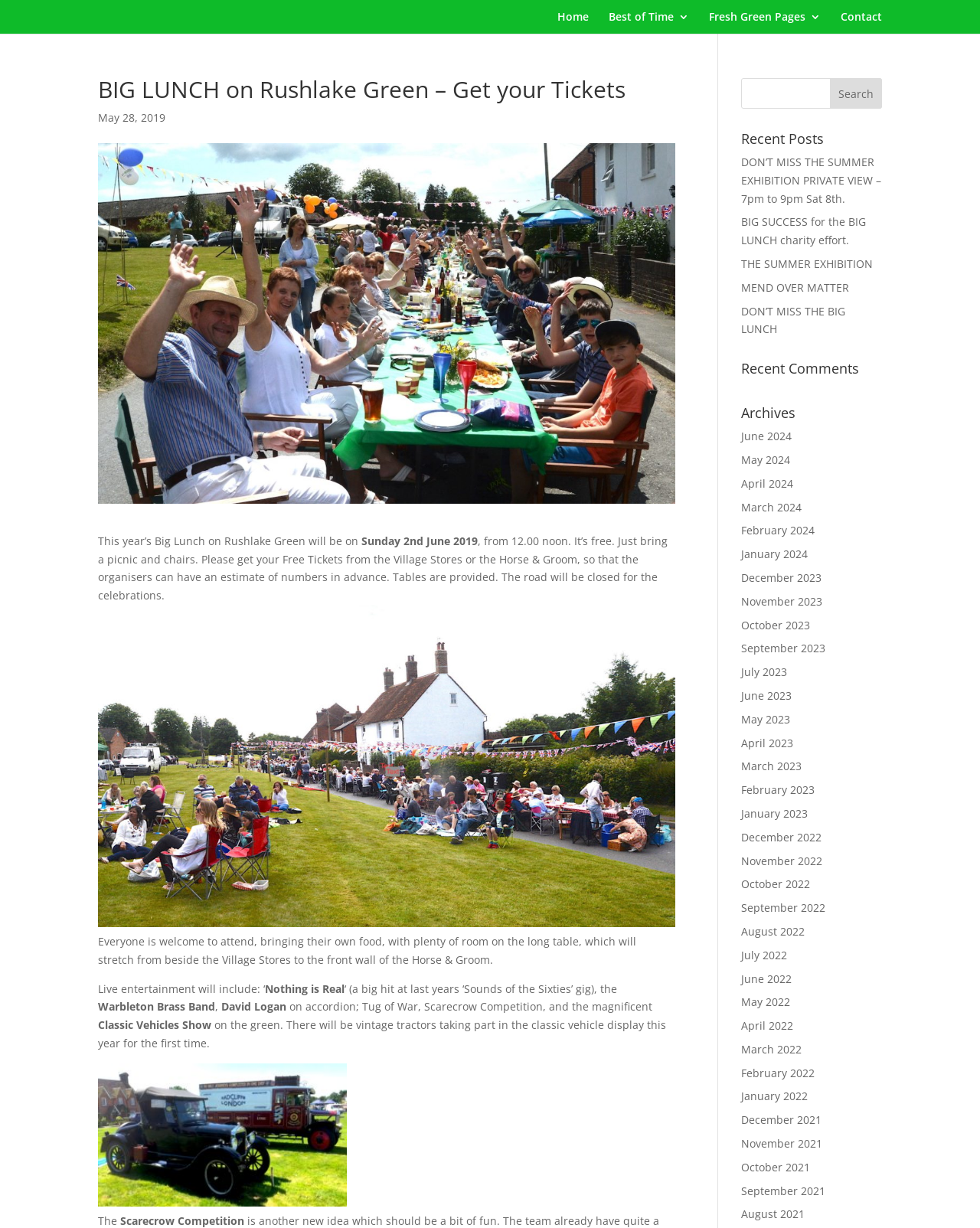Please mark the bounding box coordinates of the area that should be clicked to carry out the instruction: "Search for something".

[0.847, 0.064, 0.9, 0.089]